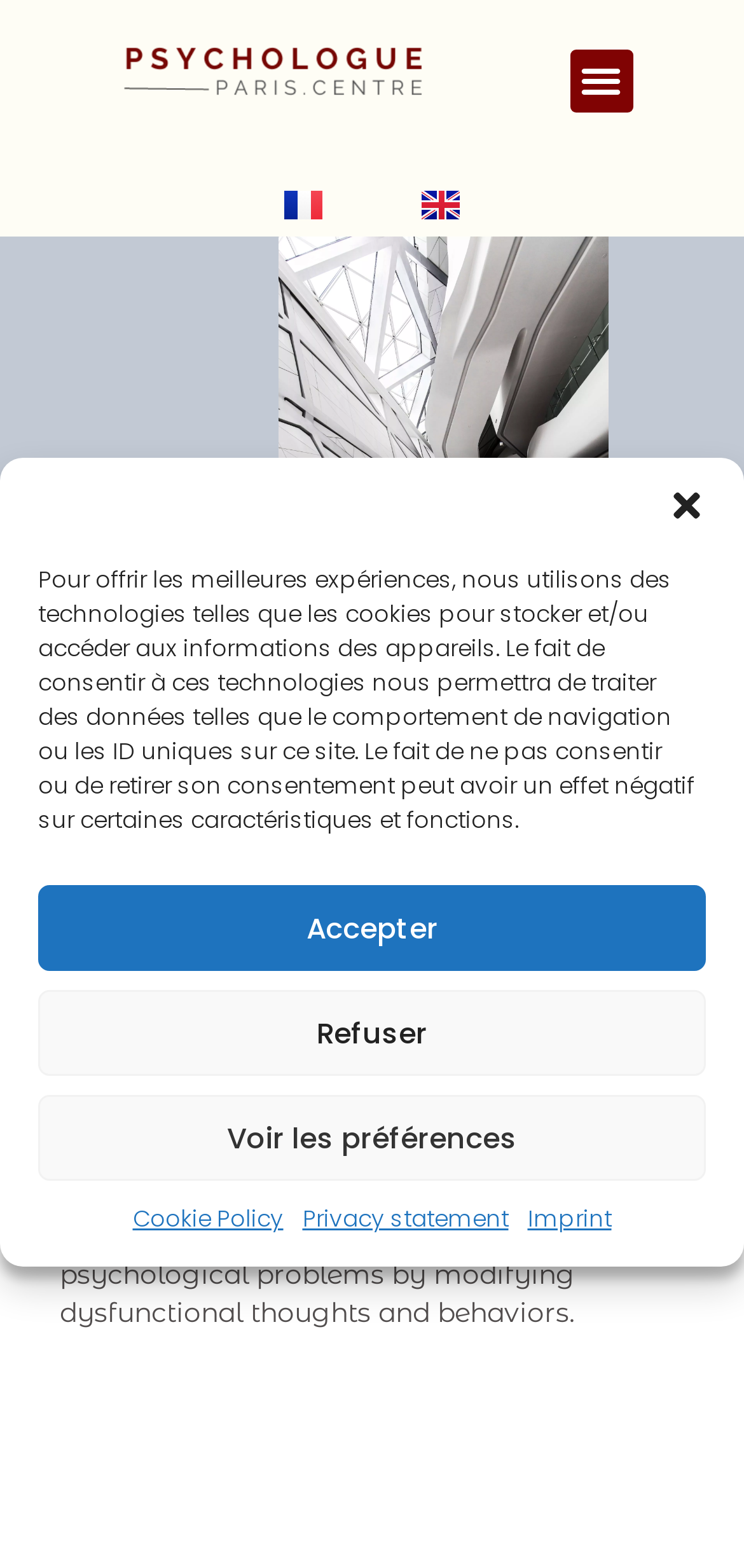Reply to the question with a single word or phrase:
What is the purpose of Cognitive-Behavioral Therapy?

Treat psychological problems